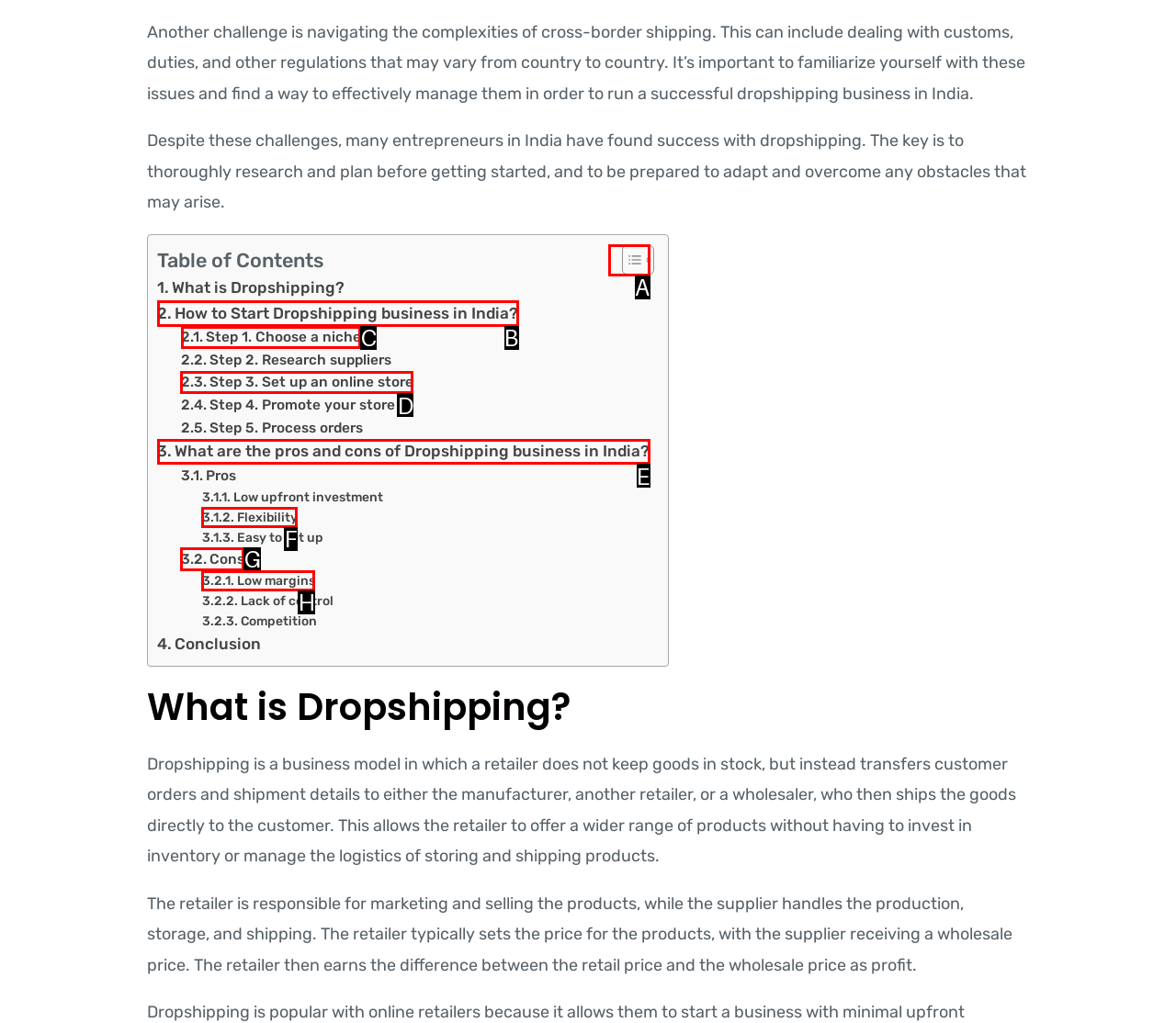For the task: Read 'Step 1. Choose a niche', tell me the letter of the option you should click. Answer with the letter alone.

C